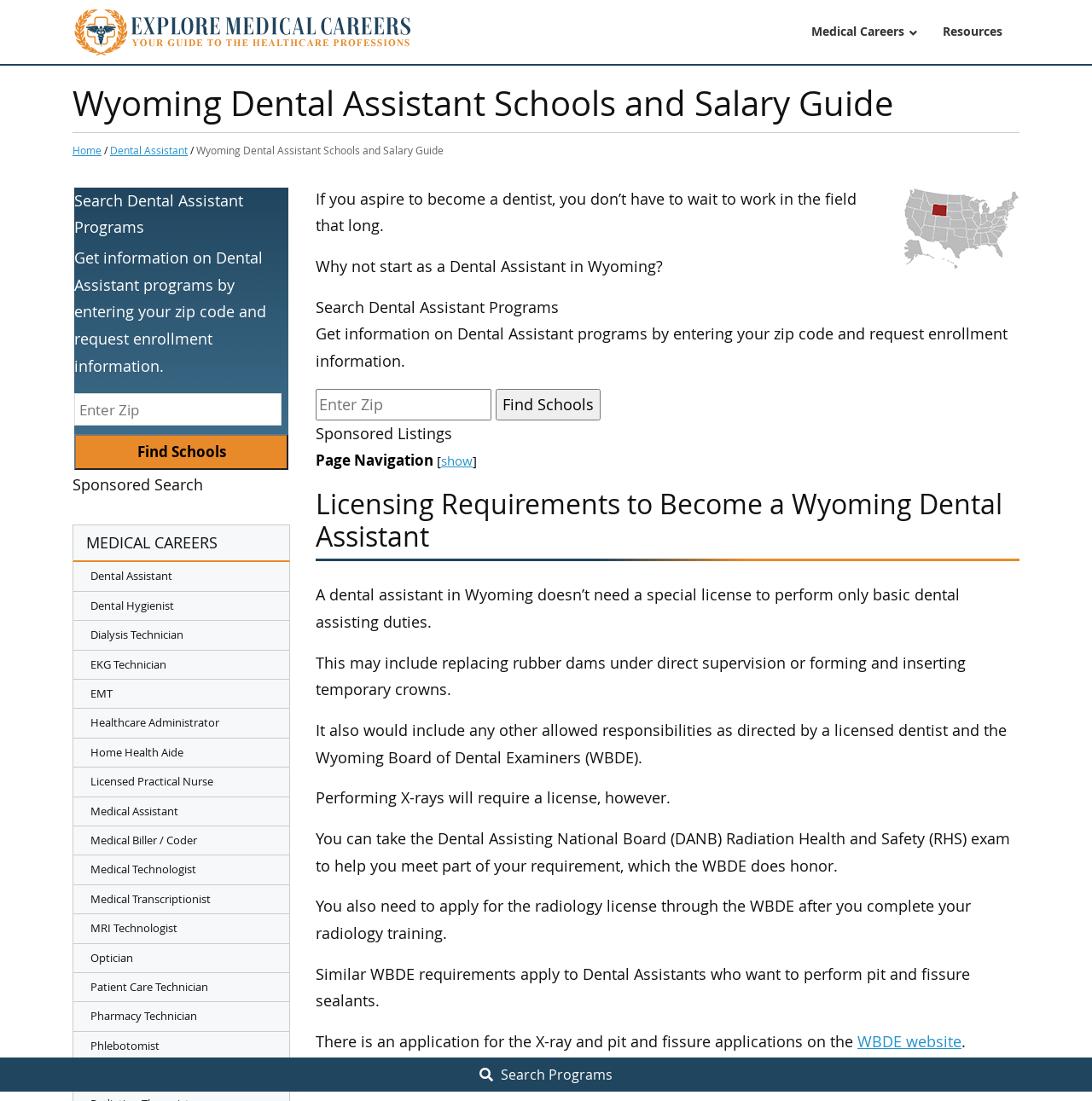Provide a one-word or short-phrase answer to the question:
How can I find dental assistant programs in Wyoming?

Enter zip code and request enrollment information